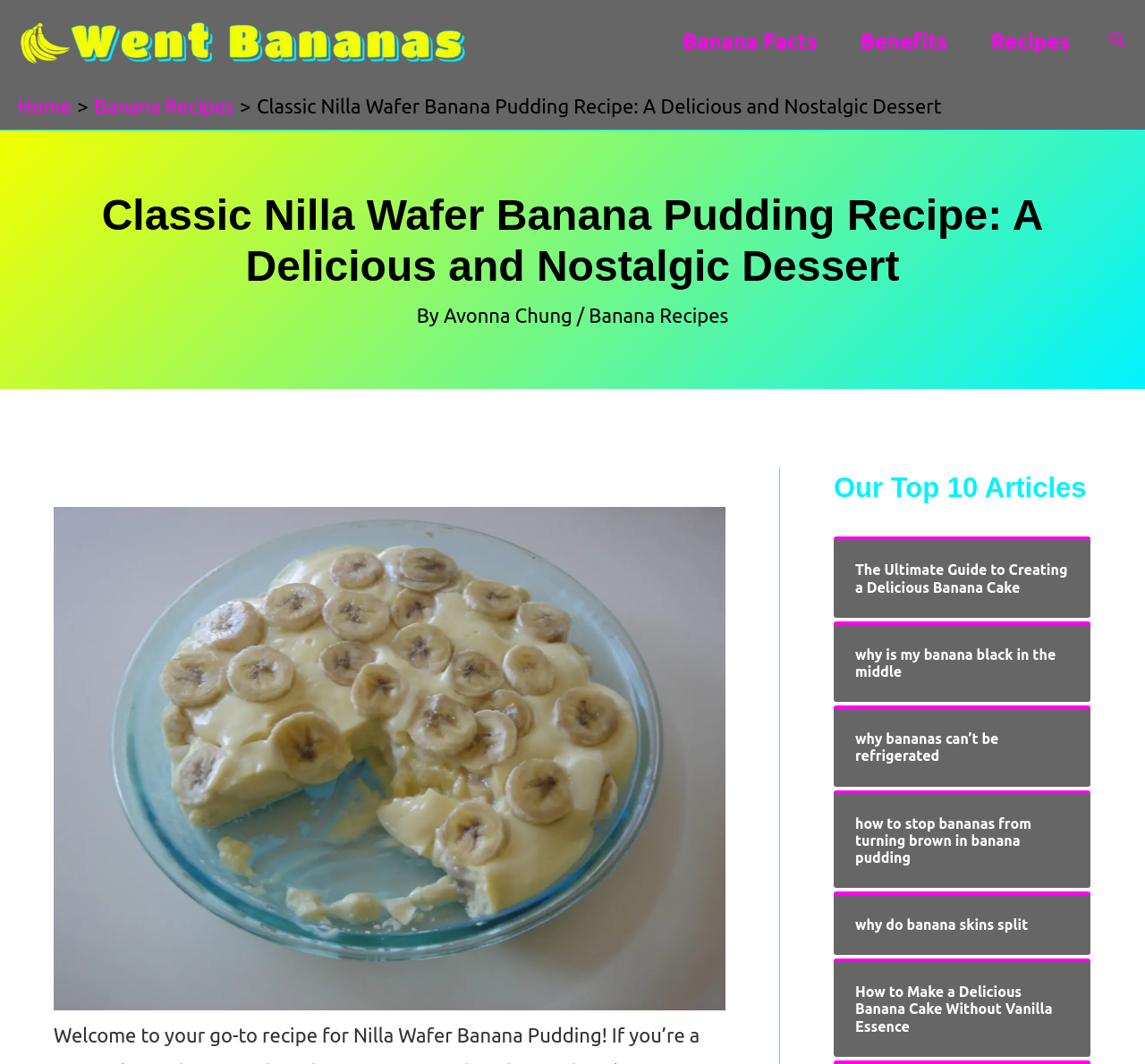Based on the element description: "why do banana skins split", identify the UI element and provide its bounding box coordinates. Use four float numbers between 0 and 1, [left, top, right, bottom].

[0.747, 0.861, 0.934, 0.878]